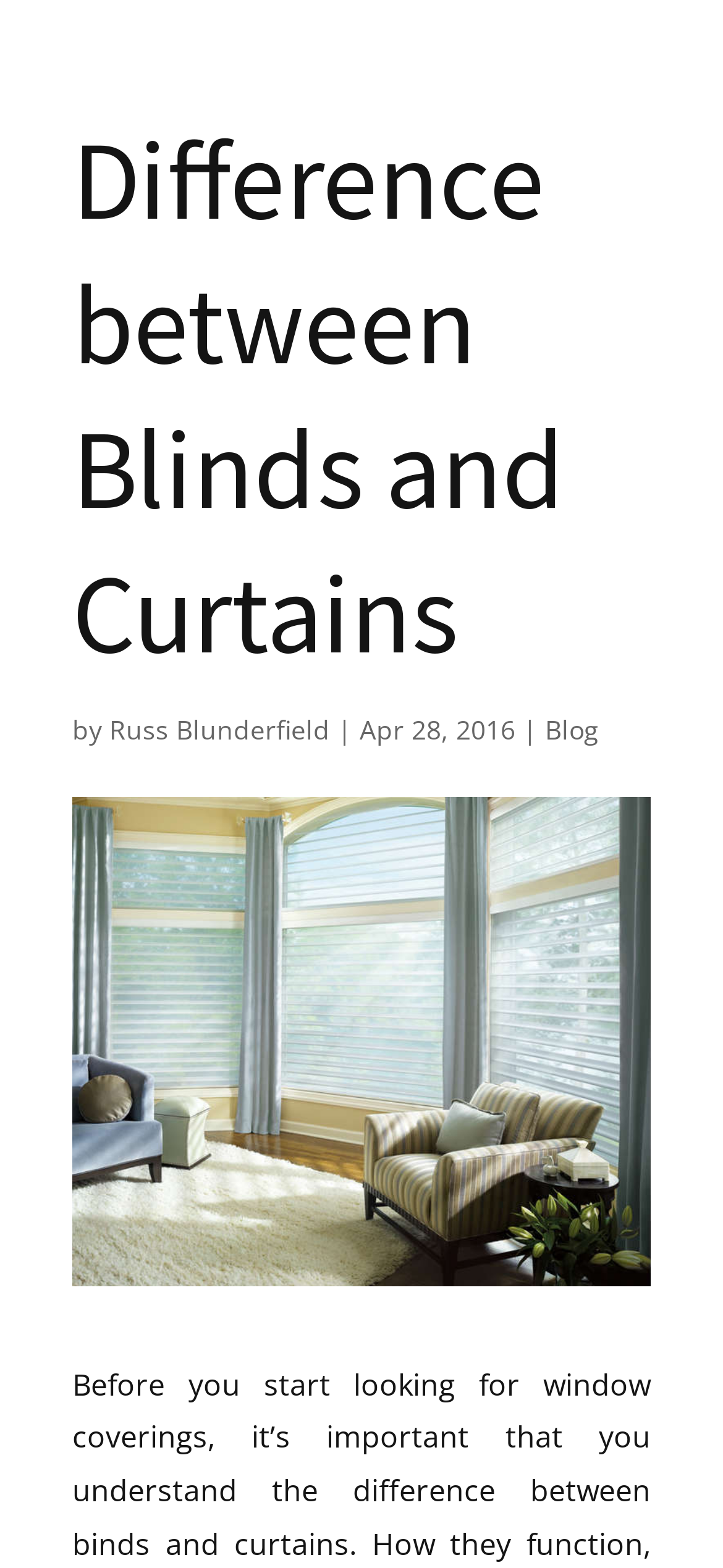What type of window treatment is shown in the image?
Based on the image, give a concise answer in the form of a single word or short phrase.

Drapes and silhouette blinds